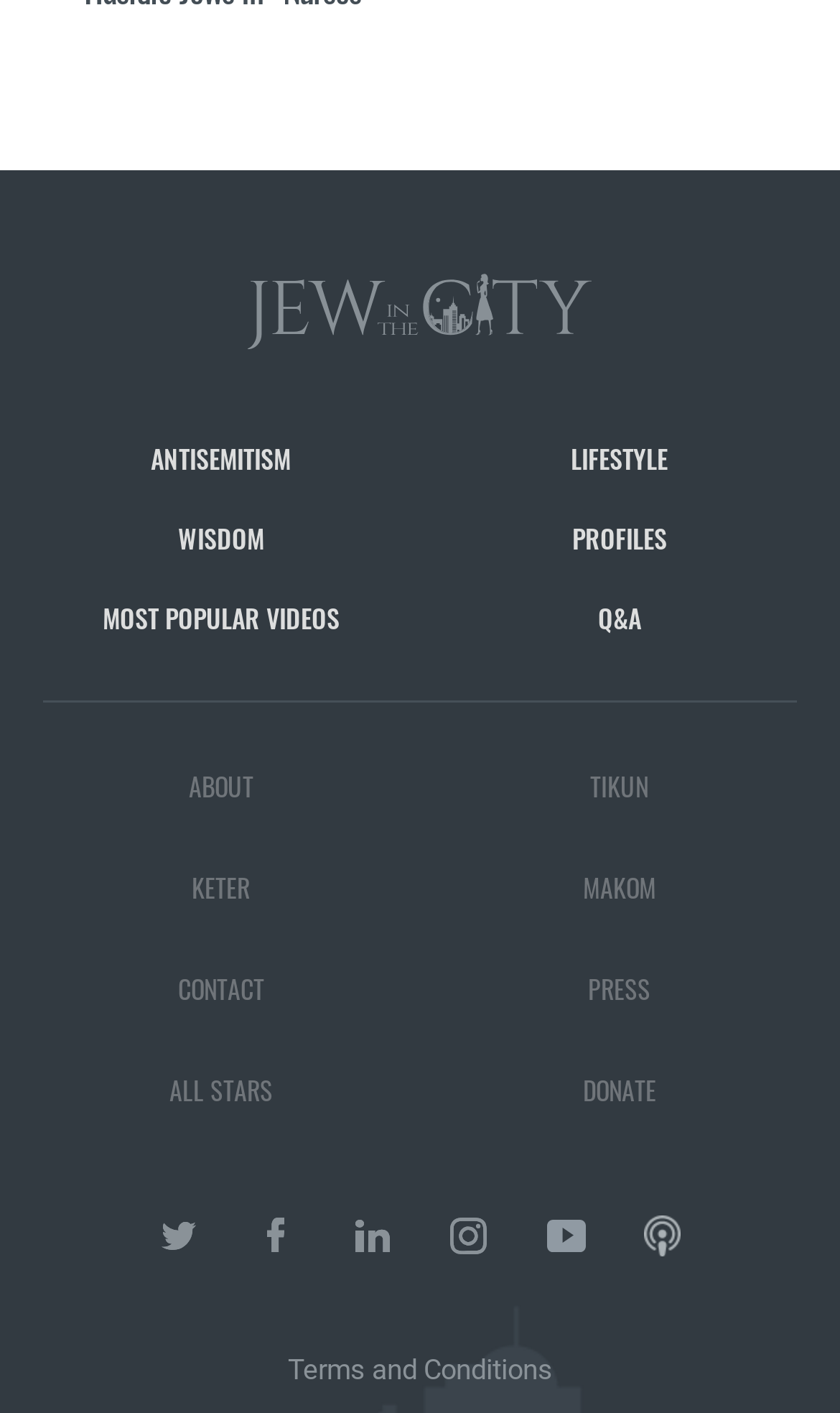Please find and report the bounding box coordinates of the element to click in order to perform the following action: "Explore the Antisemitism section". The coordinates should be expressed as four float numbers between 0 and 1, in the format [left, top, right, bottom].

[0.17, 0.498, 0.337, 0.524]